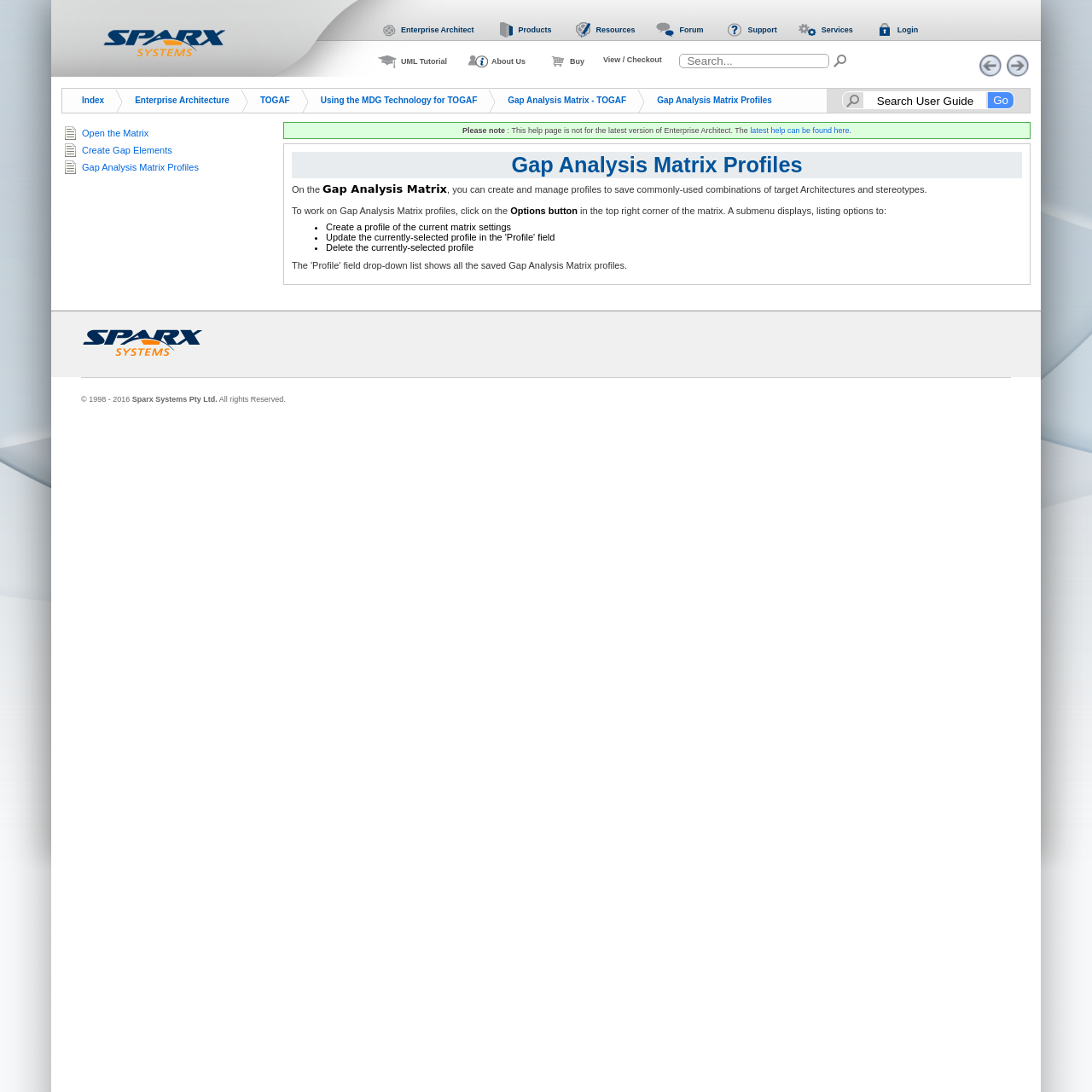Identify the main title of the webpage and generate its text content.

Gap Analysis Matrix Profiles